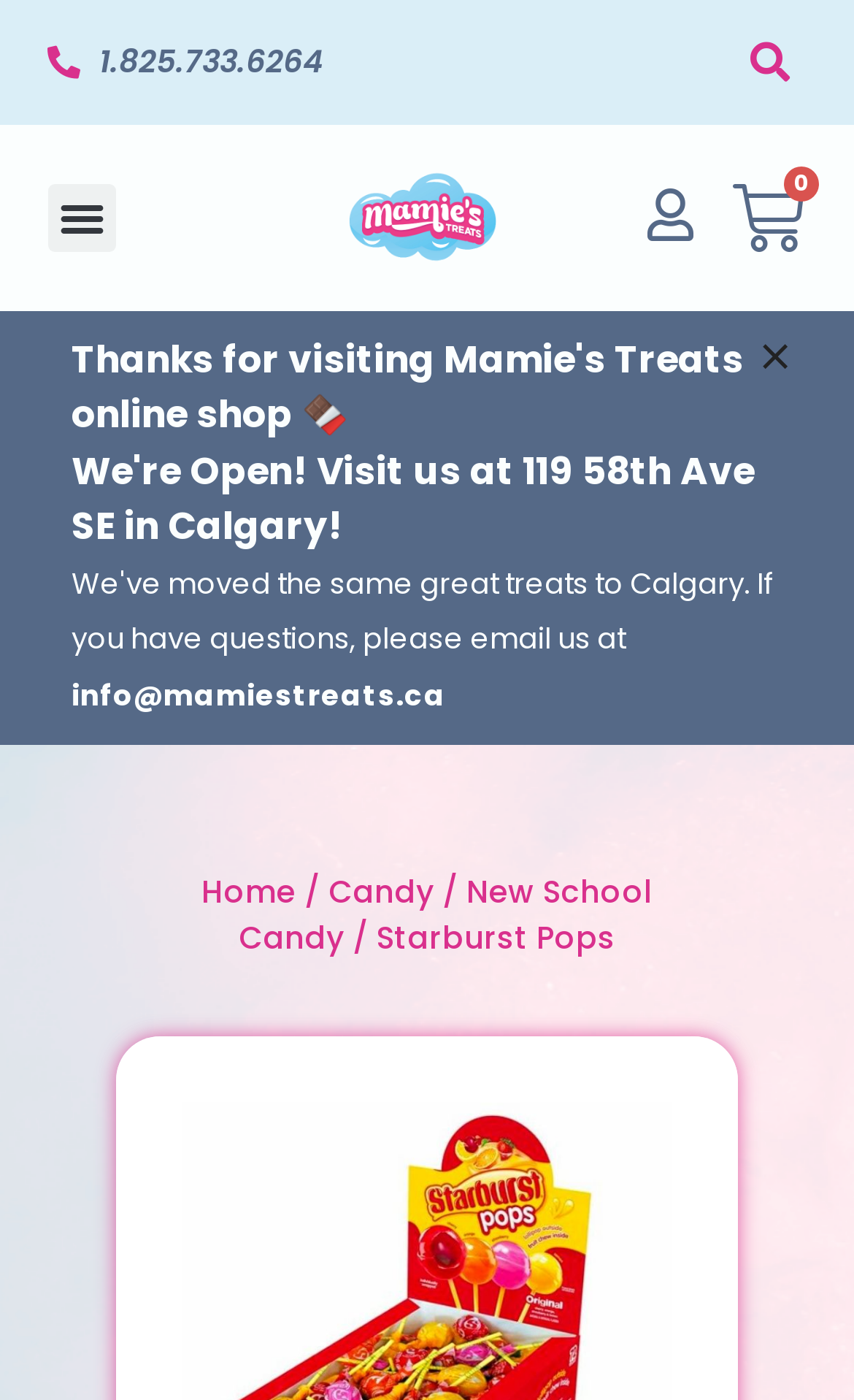What is the purpose of the button 'Dismiss this alert'?
Please respond to the question with as much detail as possible.

I inferred the purpose of the button by its label 'Dismiss this alert', which suggests that it is used to remove the alert from the webpage.